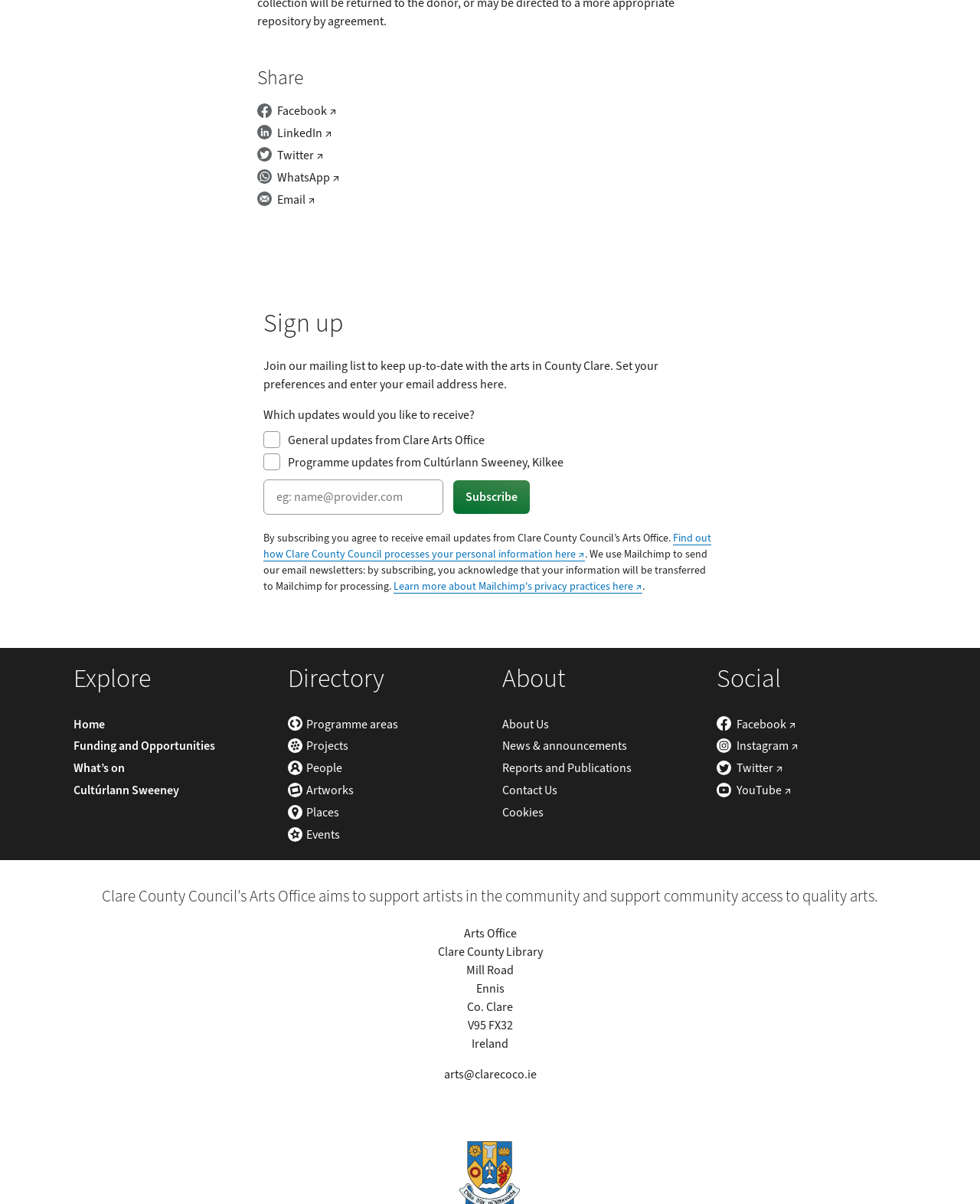Please determine the bounding box coordinates of the section I need to click to accomplish this instruction: "Go to the Home page".

[0.075, 0.594, 0.107, 0.608]